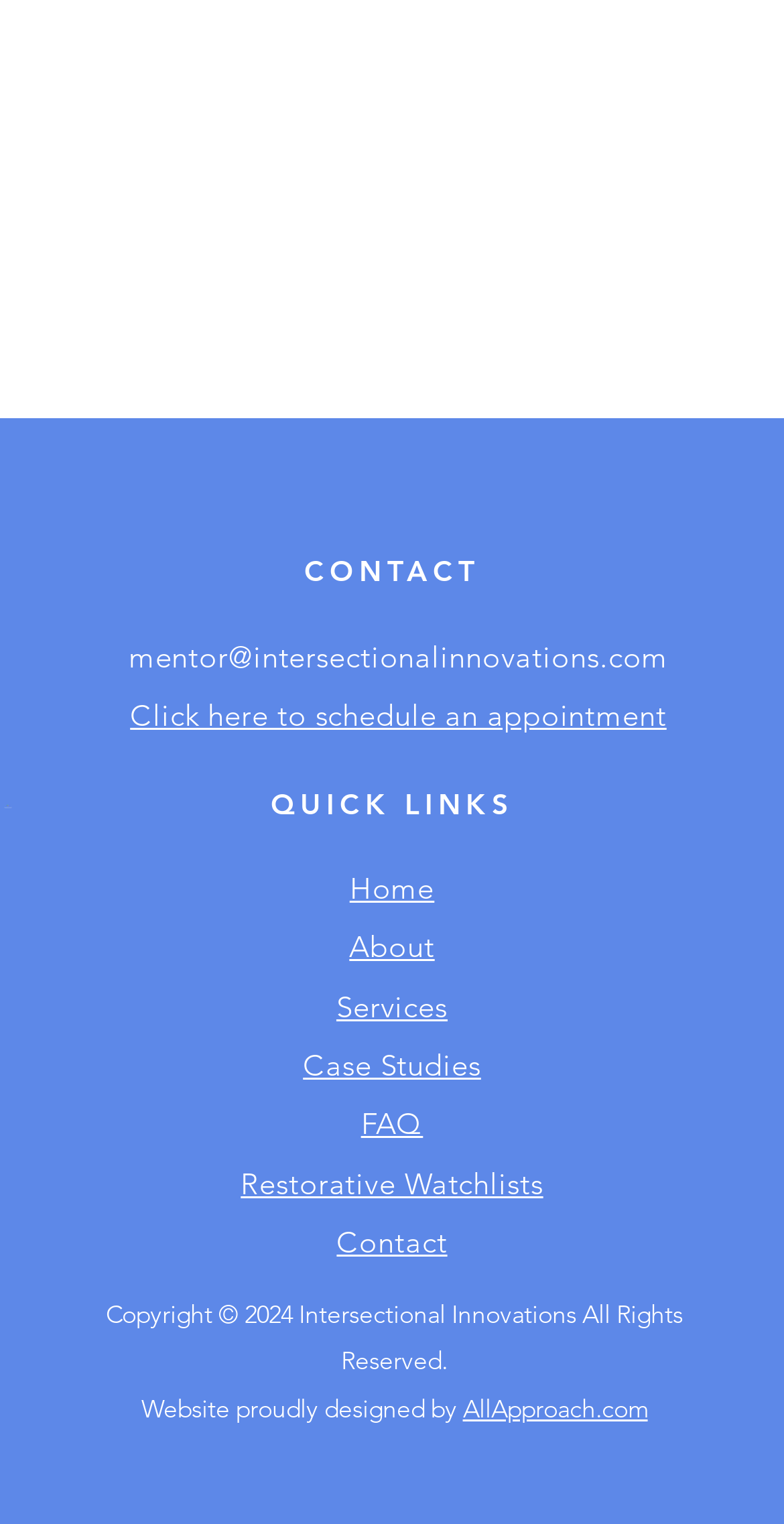Identify the bounding box coordinates of the region that needs to be clicked to carry out this instruction: "Visit the FAQ page". Provide these coordinates as four float numbers ranging from 0 to 1, i.e., [left, top, right, bottom].

[0.46, 0.725, 0.54, 0.75]